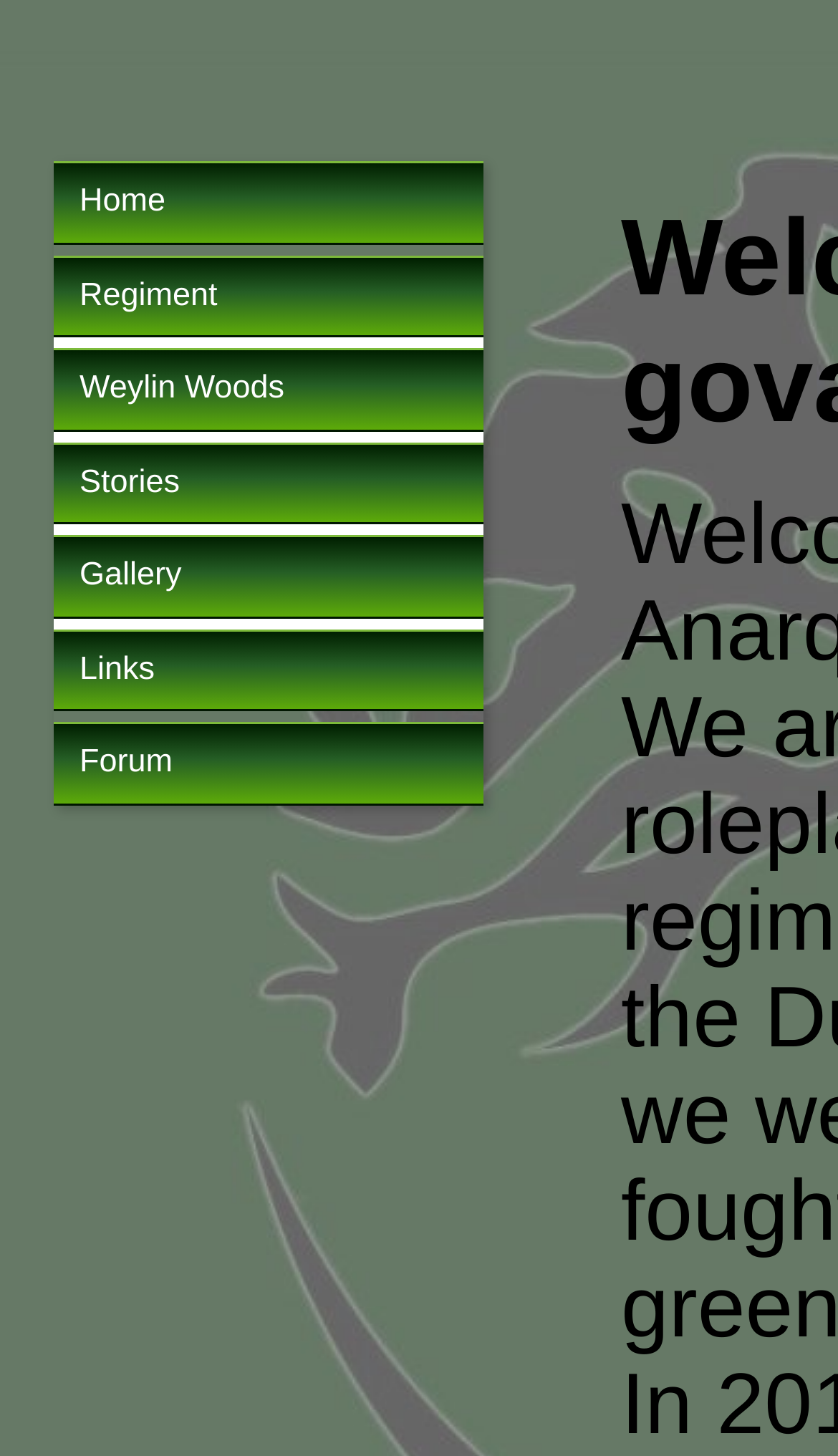Use a single word or phrase to answer the following:
What is the second link under the 'Regiment' heading?

Faces of the Regiment